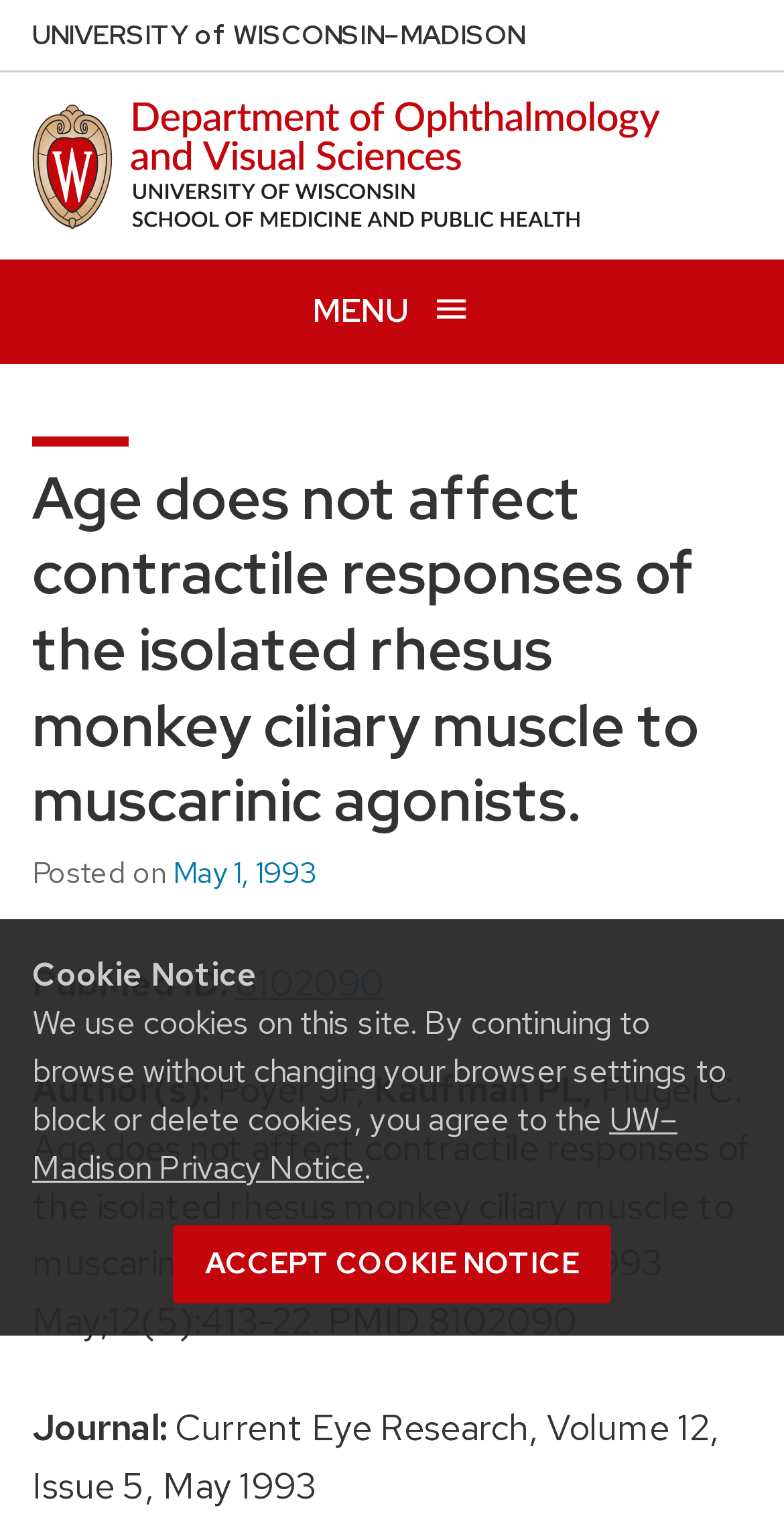Explain in detail what is displayed on the webpage.

The webpage appears to be a research article page from the University of Wisconsin-Madison's Department of Ophthalmology and Visual Sciences. At the top of the page, there is a cookie notice dialog with a heading, a paragraph of text, a link to the UW-Madison Privacy Notice, and an "Accept cookie notice" button.

Below the cookie notice, there are three links: "Skip to main content", "University of Wisconsin Madison DOVS home page", and an "Open menu" button with a dropdown menu. The "University of Wisconsin Madison DOVS home page" link has three parts: "NIVERSITY", "ISCONSIN", and "–MADISON".

The main content of the page is a research article with a heading that matches the meta description: "Age does not affect contractile responses of the isolated rhesus monkey ciliary muscle to muscarinic agonists." Below the heading, there is a section with the article's metadata, including the publication date, PubMed ID, authors, and journal information. The authors listed are Poyer JF, Kaufman PL, and Flügel C. The journal information includes the title "Current Eye Research", volume 12, issue 5, and publication date May 1993.

There is an image of an open menu icon next to the "Open menu" button. The page also has a few other static text elements, including a "MENU" label and a "Posted on" label.